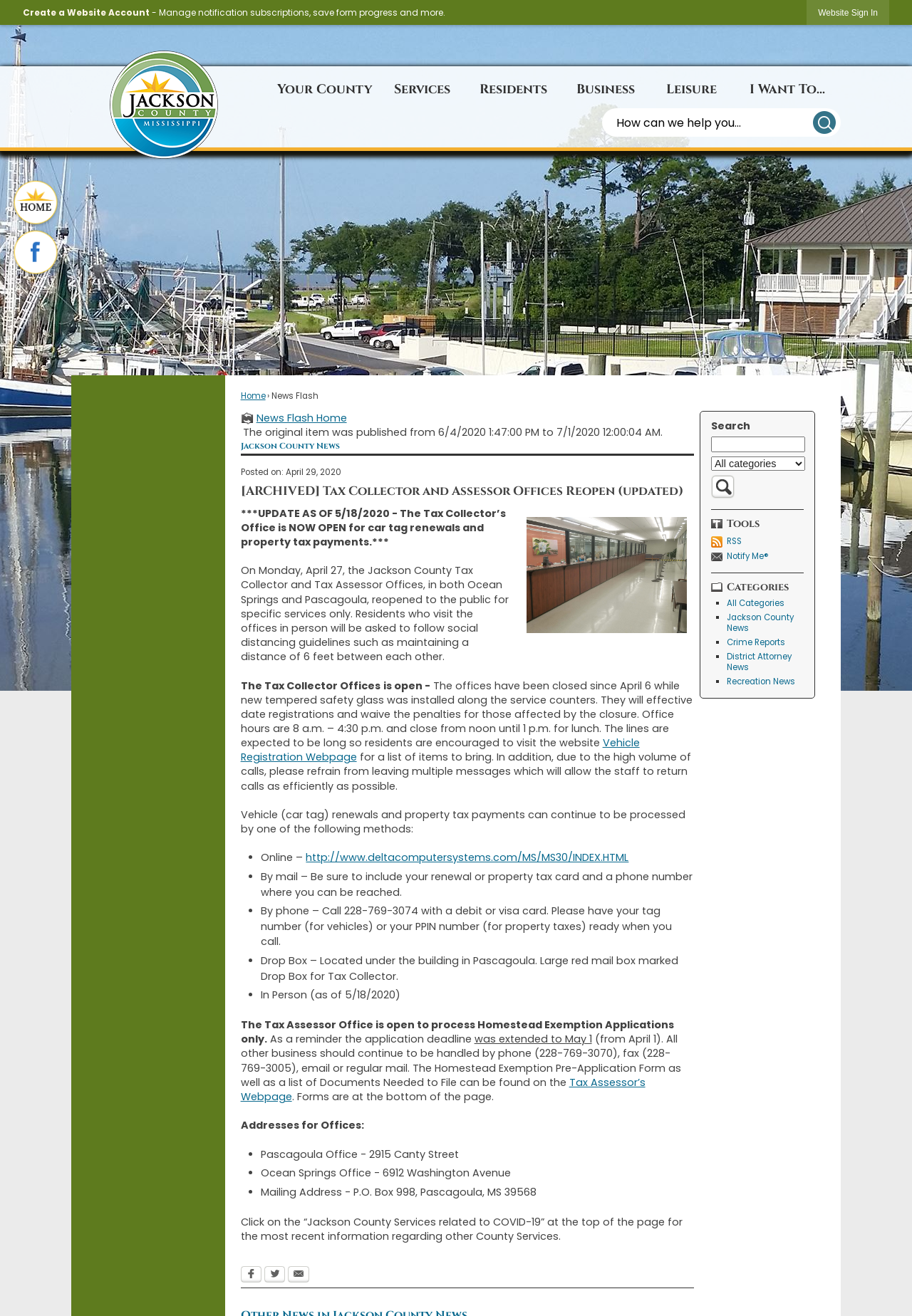What services are available at the Tax Collector Offices?
Refer to the screenshot and respond with a concise word or phrase.

Car tag renewals and property tax payments